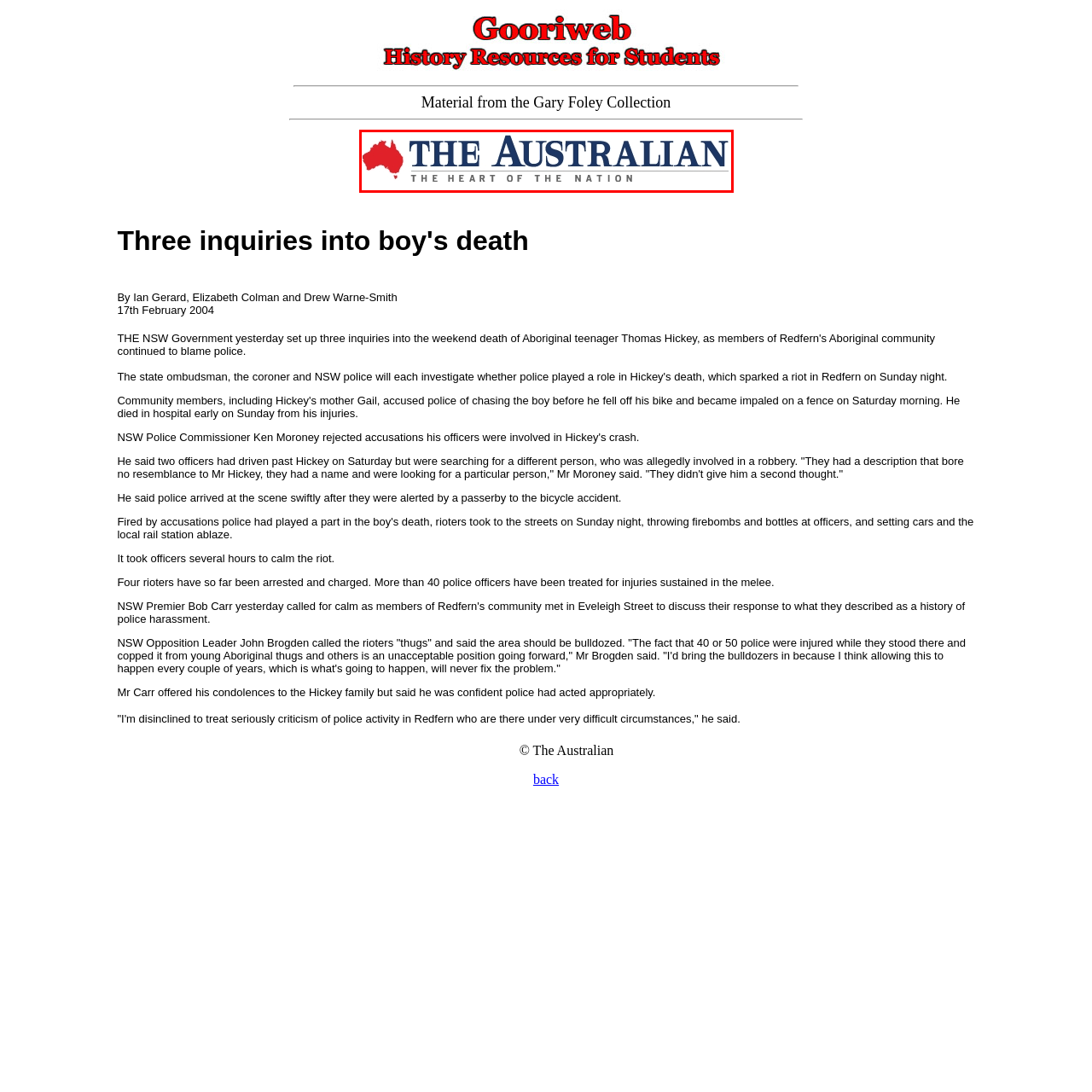Analyze and describe the image content within the red perimeter in detail.

The image features the logo of "The Australian," a prominent newspaper in Australia. The logo displays a stylized map of Australia in red, positioned to the left of the newspaper's name. The text is in a bold, navy blue font, with the words "THE AUSTRALIAN" prominently displayed above a smaller tagline that reads "THE HEART OF THE NATION." This logo represents the publication's identity as a key source of news and commentary in Australia, highlighting its commitment to national issues and perspectives.